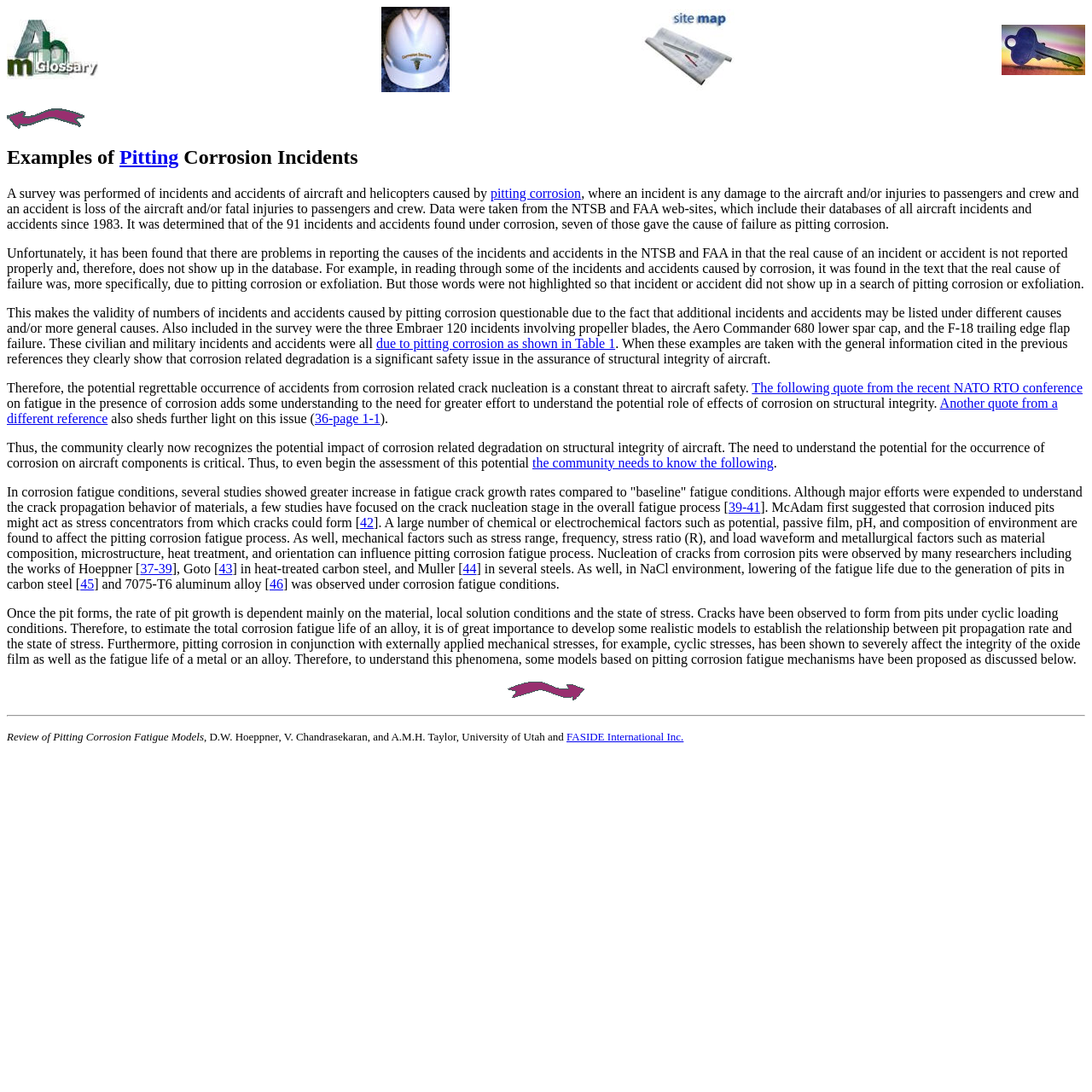Identify the bounding box coordinates of the HTML element based on this description: "36-page 1-1".

[0.288, 0.376, 0.348, 0.389]